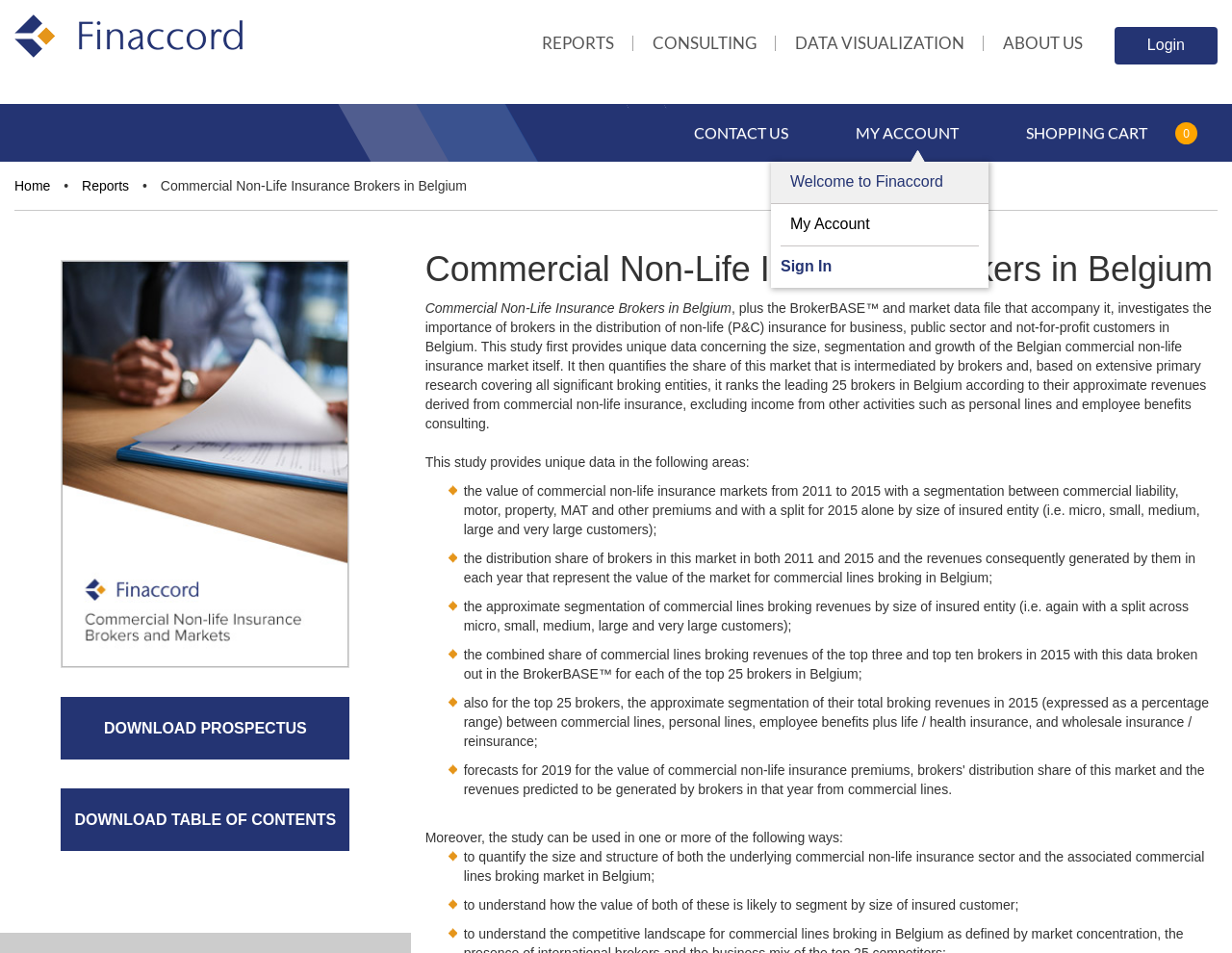Locate the bounding box coordinates of the area you need to click to fulfill this instruction: 'Login to the account'. The coordinates must be in the form of four float numbers ranging from 0 to 1: [left, top, right, bottom].

[0.905, 0.038, 0.988, 0.056]